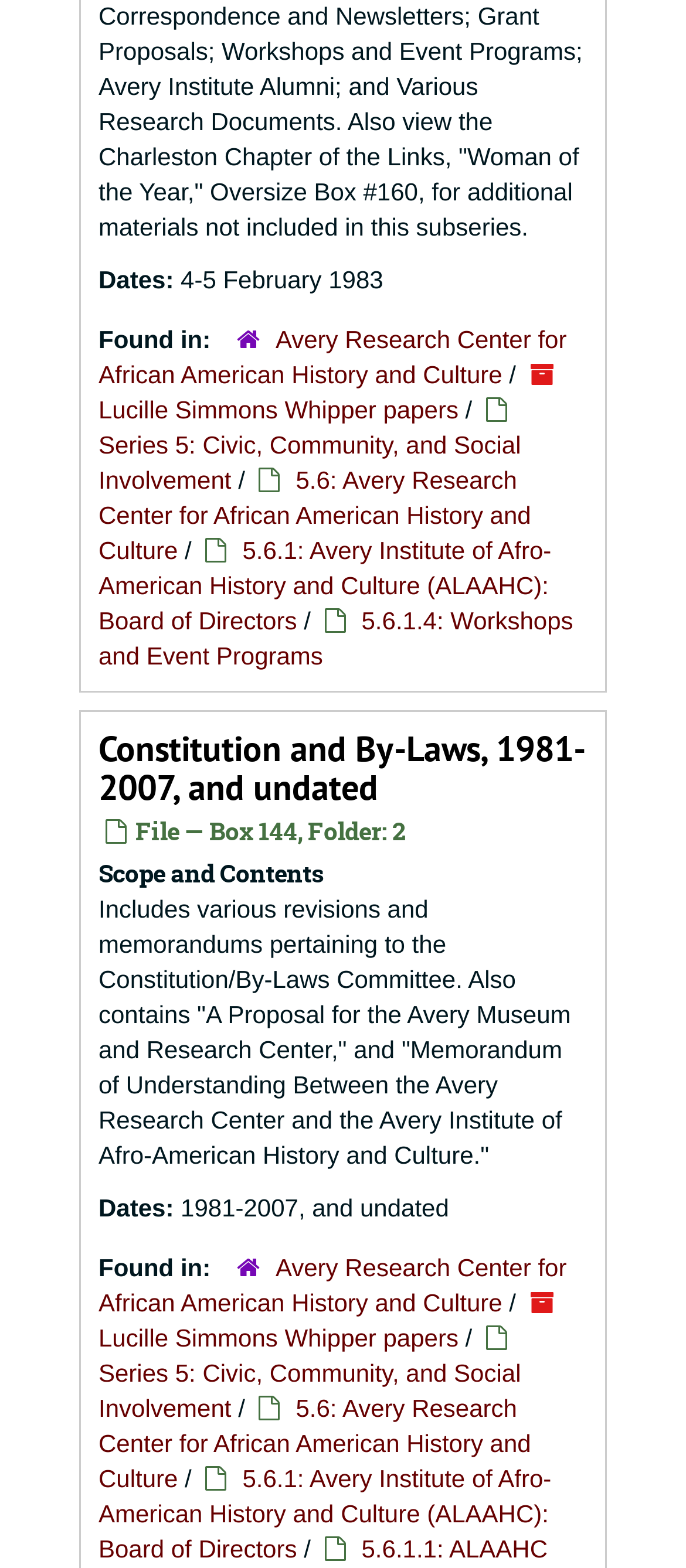Provide the bounding box coordinates for the specified HTML element described in this description: "5.6.1.4: Workshops and Event Programs". The coordinates should be four float numbers ranging from 0 to 1, in the format [left, top, right, bottom].

[0.144, 0.387, 0.836, 0.427]